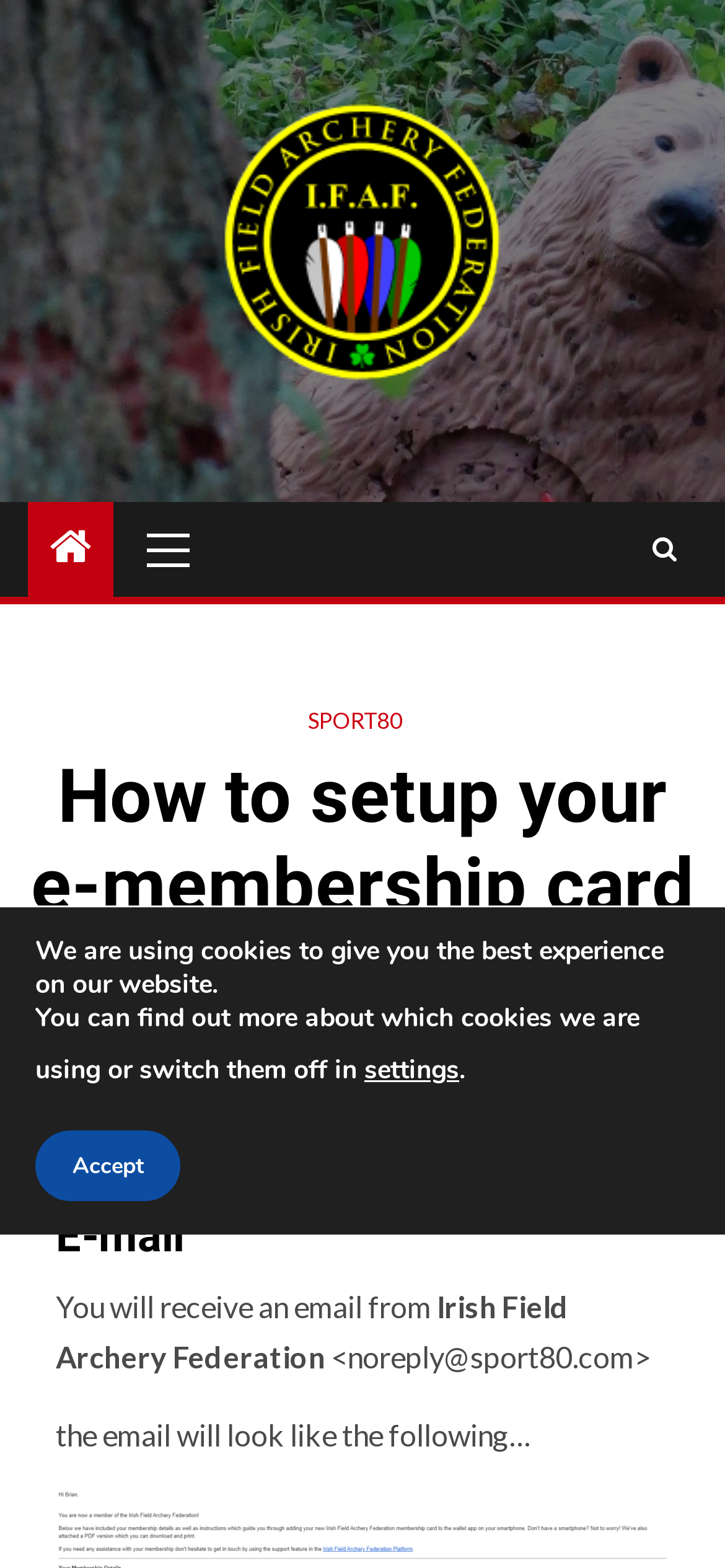Locate the bounding box coordinates of the element I should click to achieve the following instruction: "Click on the Home breadcrumb".

[0.053, 0.651, 0.142, 0.67]